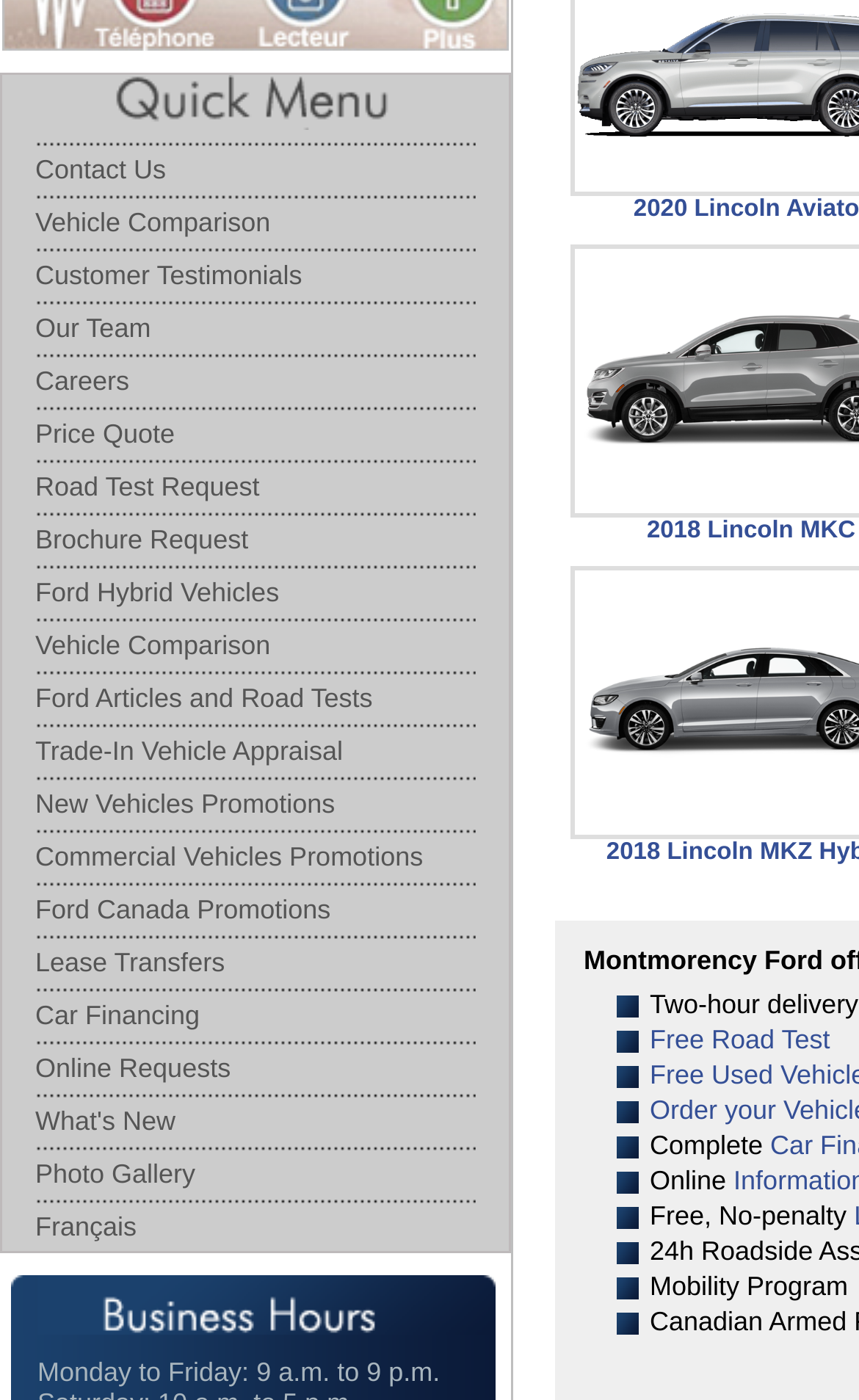Examine the screenshot and answer the question in as much detail as possible: What is the business hour on Monday to Friday?

I found the business hour information by looking at the StaticText element with the text 'Monday to Friday: 9 a.m. to 9 p.m.'.